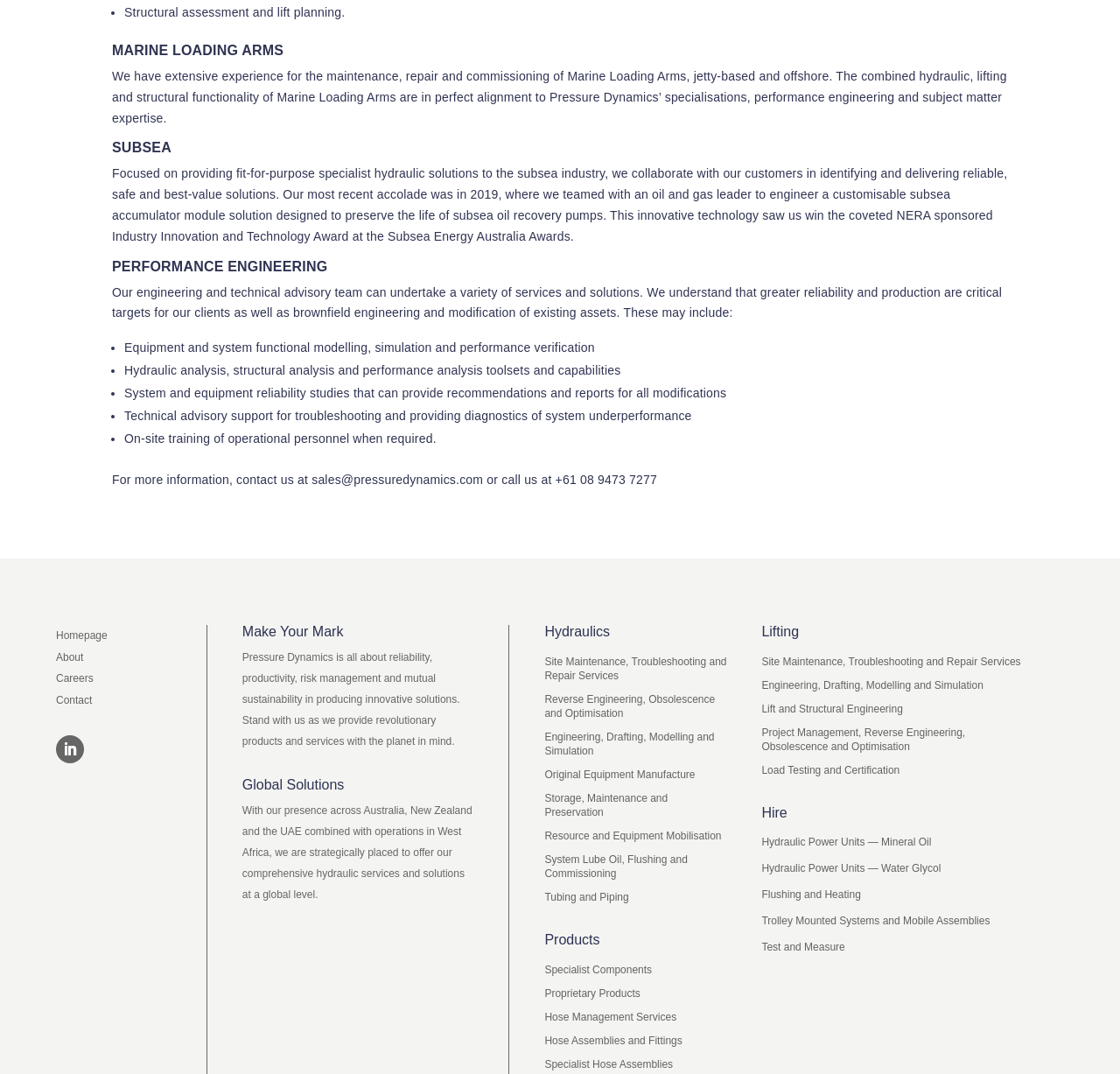Identify the bounding box of the UI element that matches this description: "Lift and Structural Engineering".

[0.68, 0.654, 0.806, 0.67]